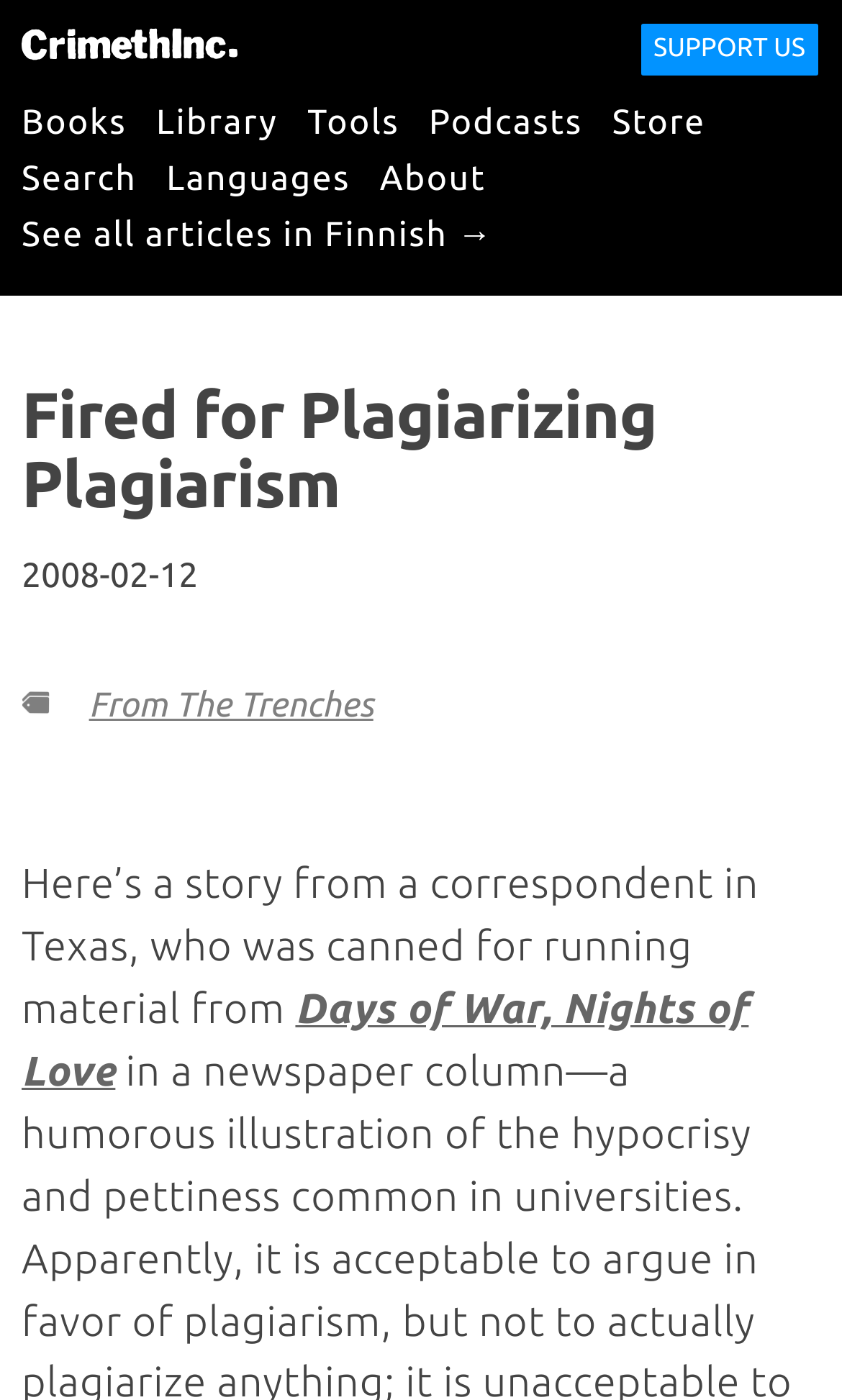Specify the bounding box coordinates of the element's area that should be clicked to execute the given instruction: "check the date". The coordinates should be four float numbers between 0 and 1, i.e., [left, top, right, bottom].

[0.026, 0.398, 0.235, 0.426]